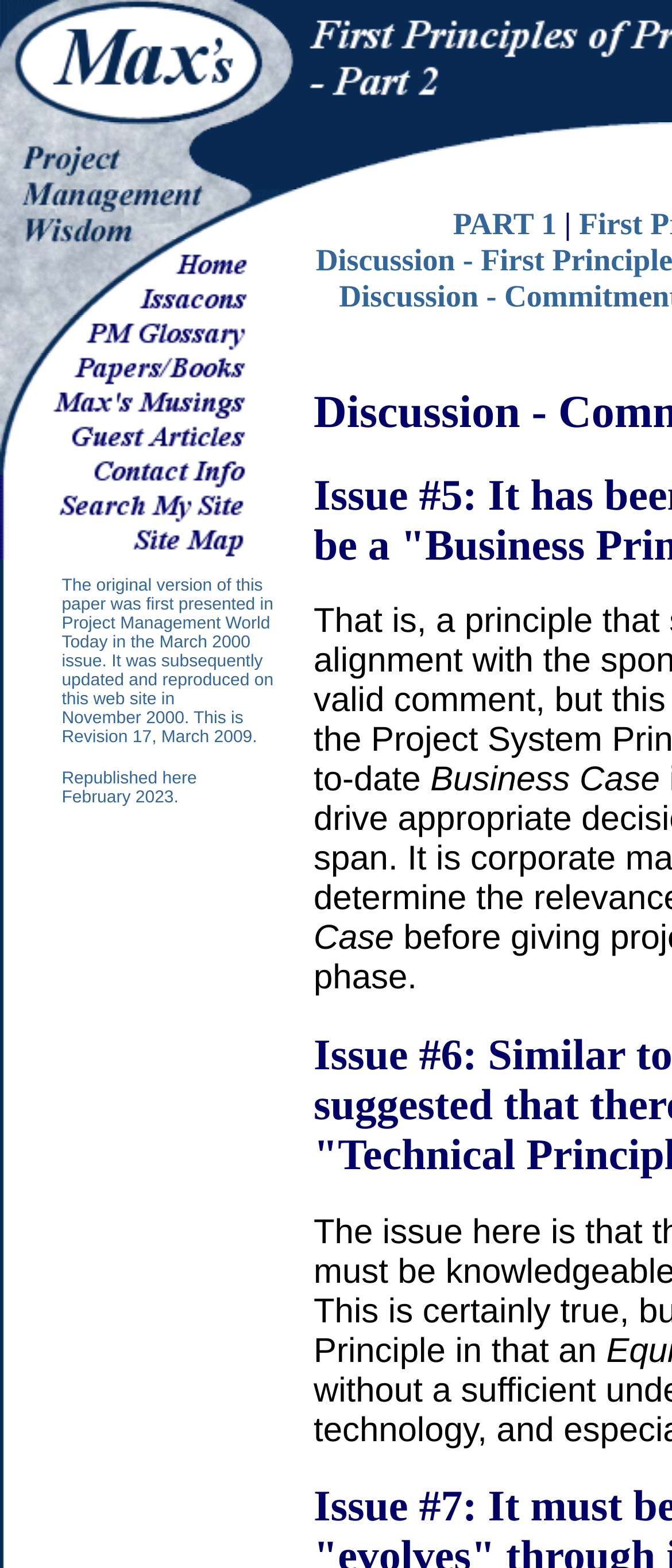Identify the bounding box coordinates of the element that should be clicked to fulfill this task: "click the first link". The coordinates should be provided as four float numbers between 0 and 1, i.e., [left, top, right, bottom].

[0.0, 0.165, 0.441, 0.183]